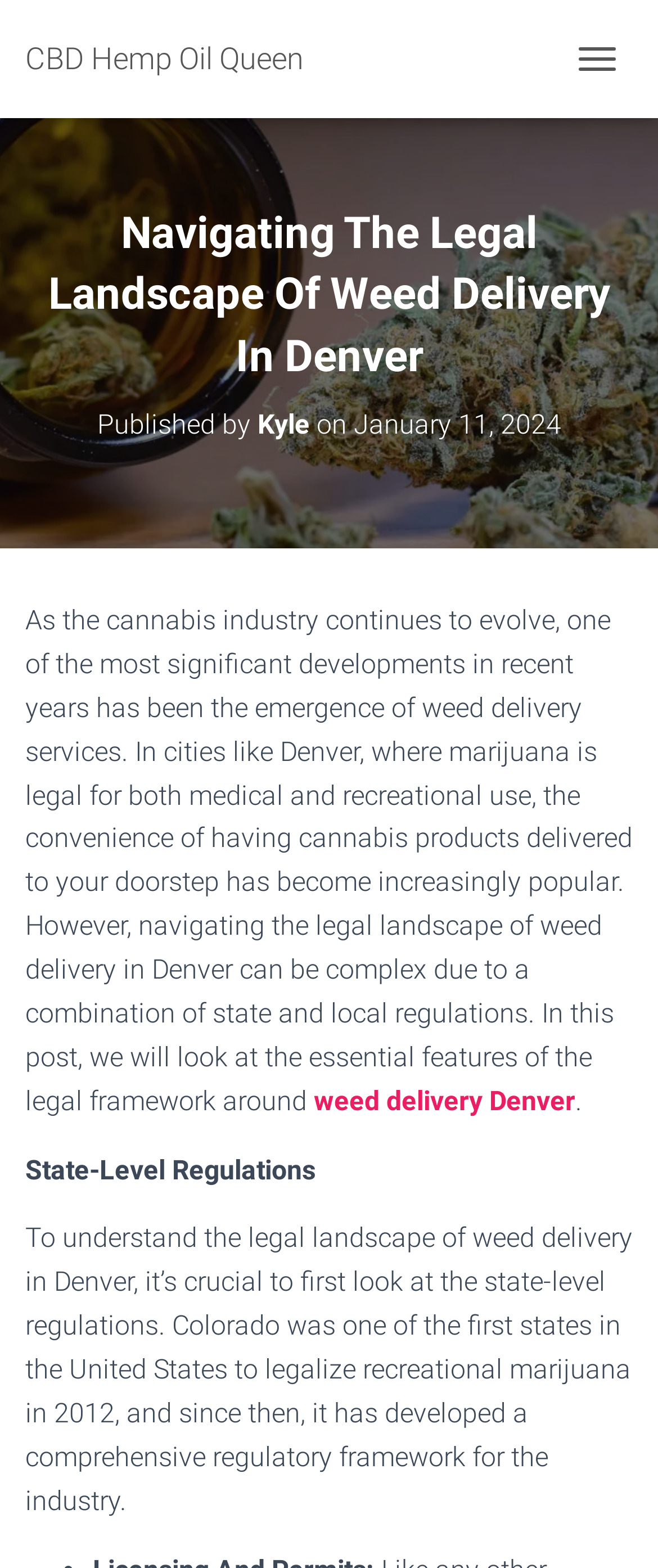Offer a thorough description of the webpage.

The webpage is about the legal landscape of weed delivery in Denver, with a focus on navigating the complex regulations surrounding this industry. At the top left of the page, there is a link to "CBD Hemp Oil Queen". On the top right, there is a button to toggle navigation. 

Below the navigation button, there is a heading that reads "Navigating The Legal Landscape Of Weed Delivery In Denver". Underneath this heading, there is another heading that displays the publication information, including the author "Kyle" and the date "January 11, 2024". 

The main content of the page starts with a paragraph that explains the emergence of weed delivery services in the cannabis industry, particularly in Denver where marijuana is legal for both medical and recreational use. This paragraph is followed by a link to "weed delivery Denver". 

Further down the page, there is a section titled "State-Level Regulations", which discusses the importance of understanding state-level regulations to navigate the legal landscape of weed delivery in Denver. This section provides more information about Colorado's regulatory framework for the industry, which was established after the legalization of recreational marijuana in 2012.